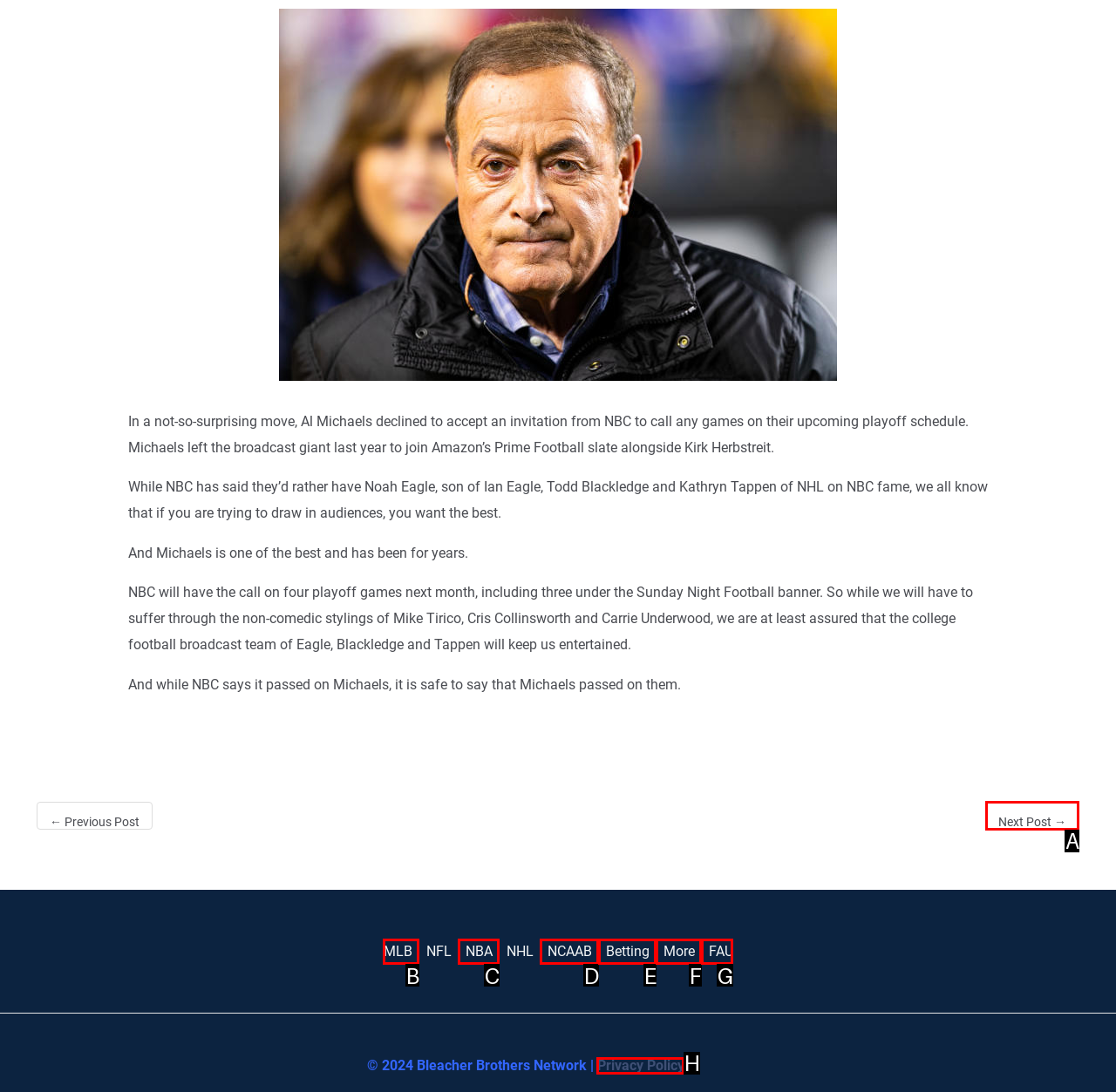Which lettered option should be clicked to achieve the task: go to next post? Choose from the given choices.

A